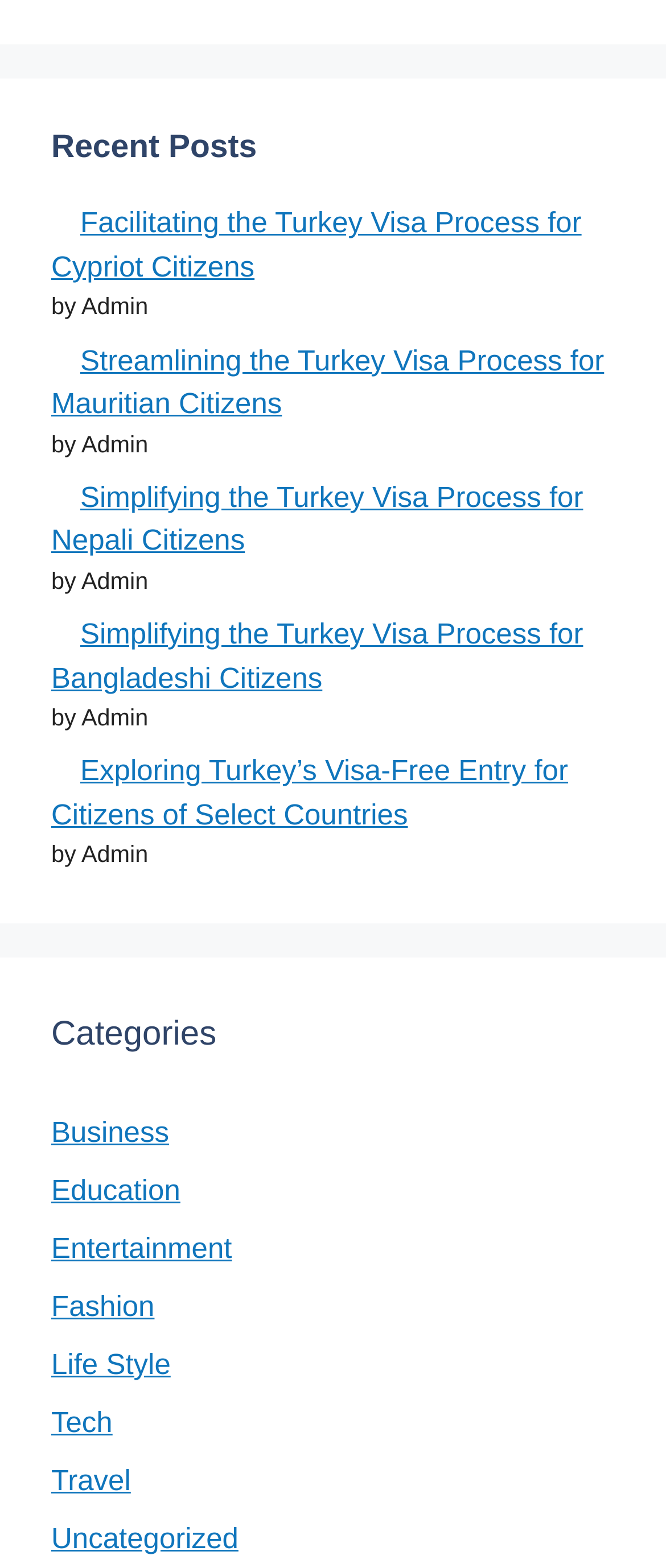Answer briefly with one word or phrase:
What is the category with the most links?

Uncategorized